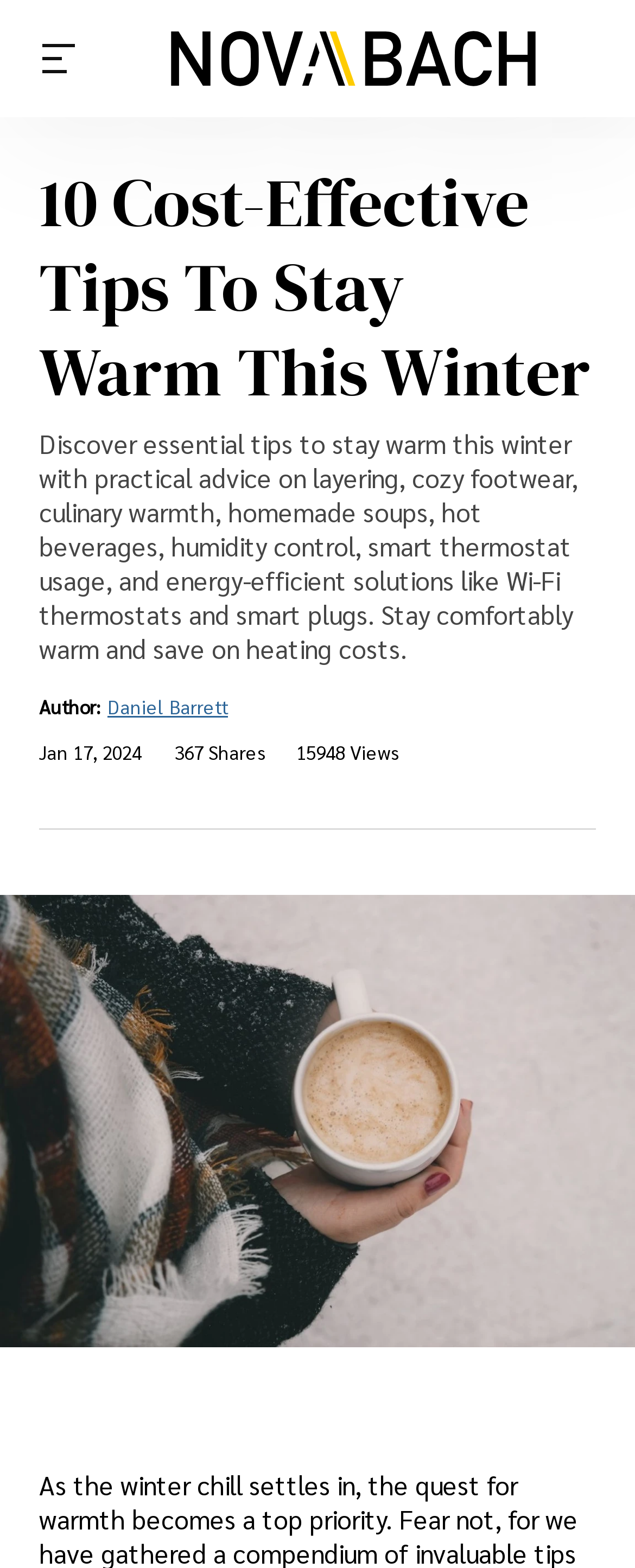Describe all visible elements and their arrangement on the webpage.

The webpage is about providing 10 cost-effective tips to stay warm during the winter season. At the top left corner, there is a link to the home page, accompanied by the website's logo. Below this, there are three headings: "Tech", "News", and "Health", each with an adjacent image. 

The main title of the webpage, "10 Cost-Effective Tips To Stay Warm This Winter", is prominently displayed in the middle of the top section. Below this title, there is a descriptive paragraph that summarizes the content of the webpage, which includes practical advice on layering, cozy footwear, culinary warmth, and energy-efficient solutions.

On the bottom left, there is information about the author, Daniel Barrett, and the publication date, January 17, 2024. Next to this, there are statistics on the number of shares and views of the article. 

At the bottom of the page, there is a large image that spans the entire width of the page.